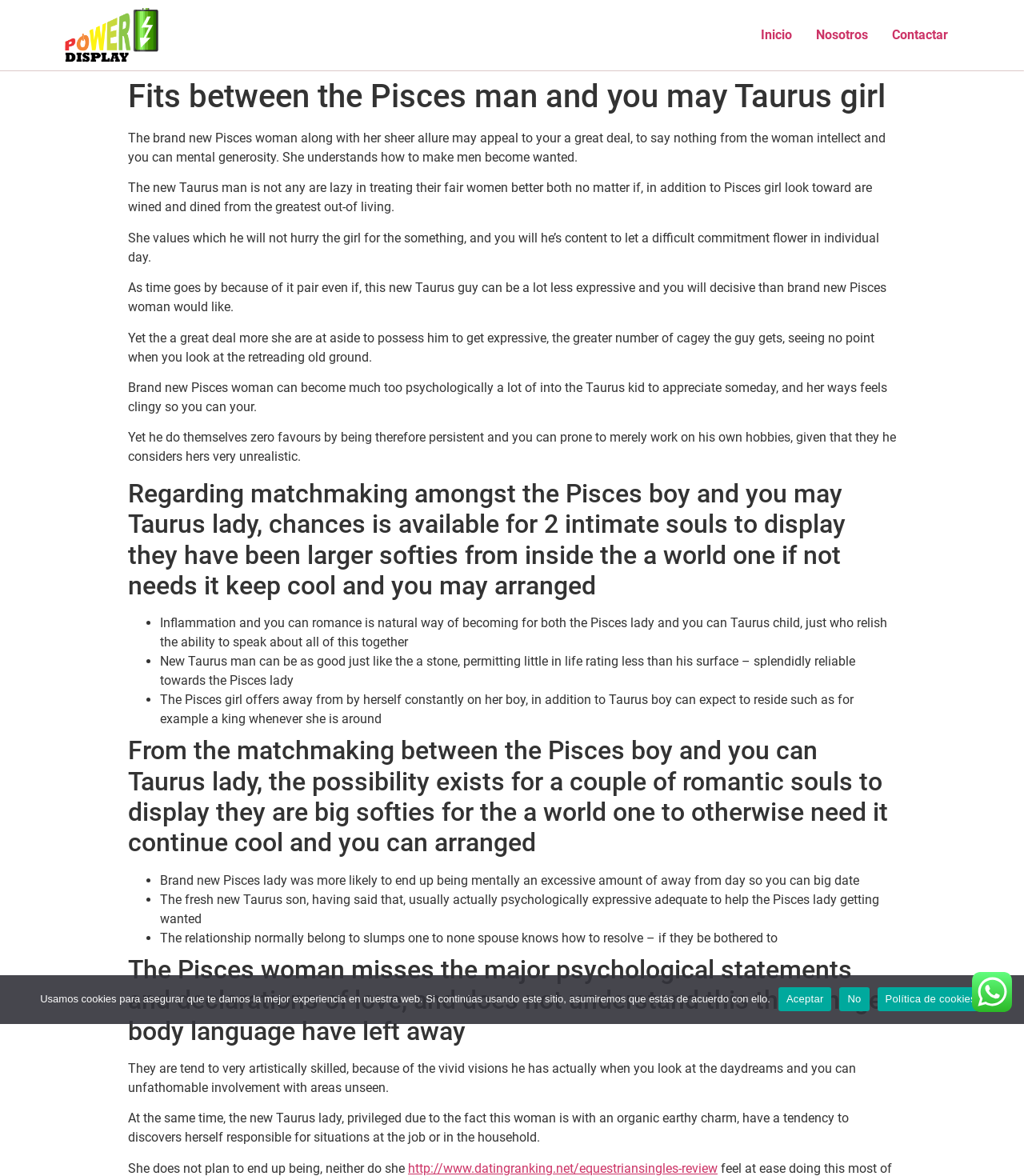Can you give a detailed response to the following question using the information from the image? What is the potential issue in the Pisces-Taurus relationship?

The webpage suggests that the Pisces woman's emotional intensity and need for romantic gestures may clash with the Taurus man's more reserved and practical nature, leading to a potential communication gap in the relationship.